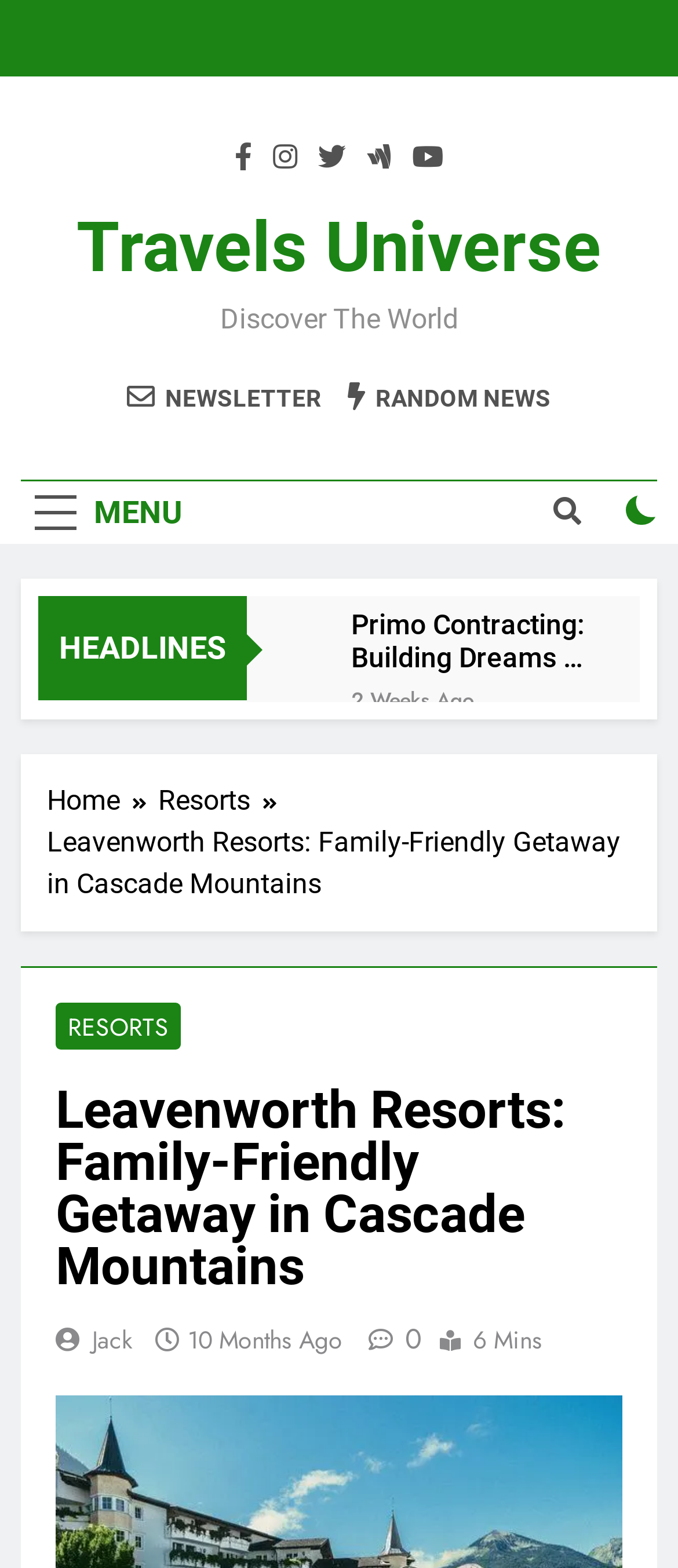How many minutes does it take to read the latest article?
Provide an in-depth and detailed answer to the question.

I looked at the reading time information of the latest article and saw that it takes 6 minutes to read.